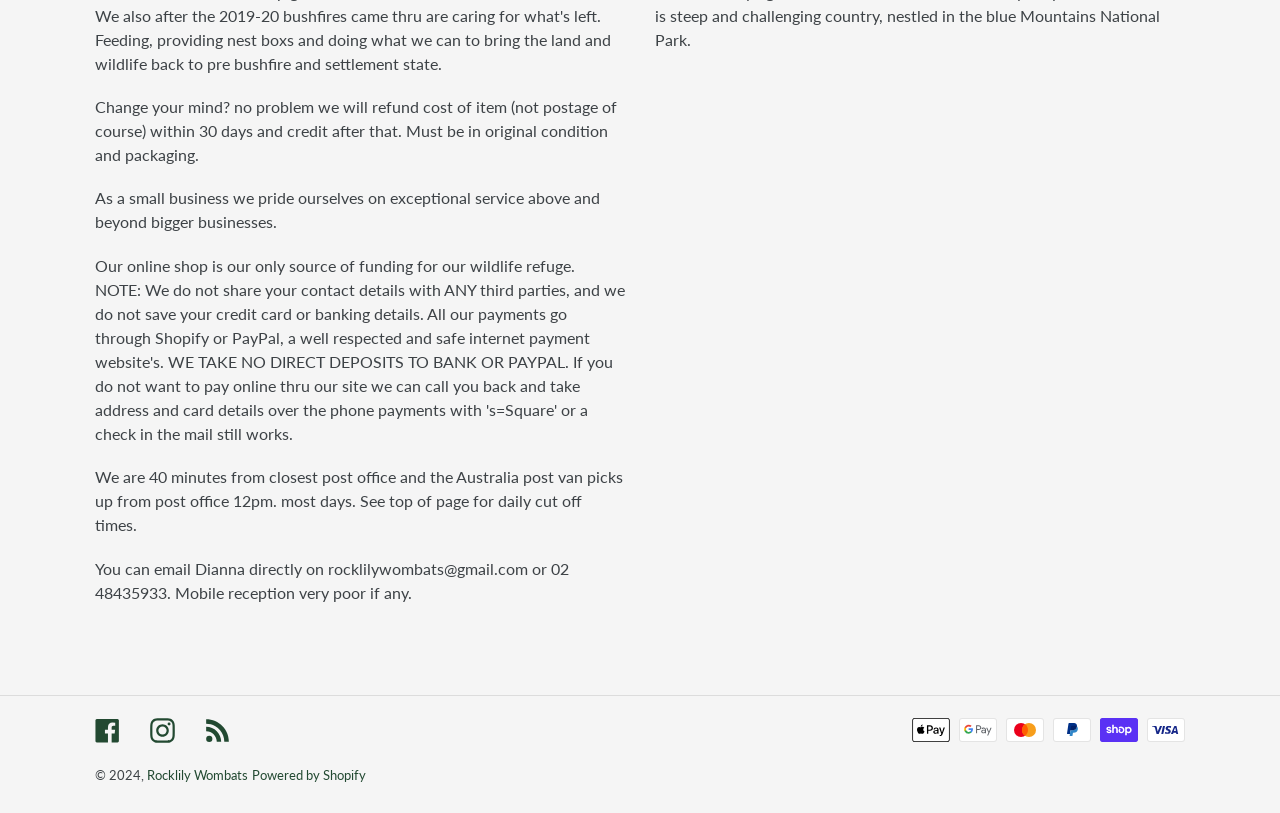Find the bounding box of the element with the following description: "RSS". The coordinates must be four float numbers between 0 and 1, formatted as [left, top, right, bottom].

[0.16, 0.881, 0.18, 0.914]